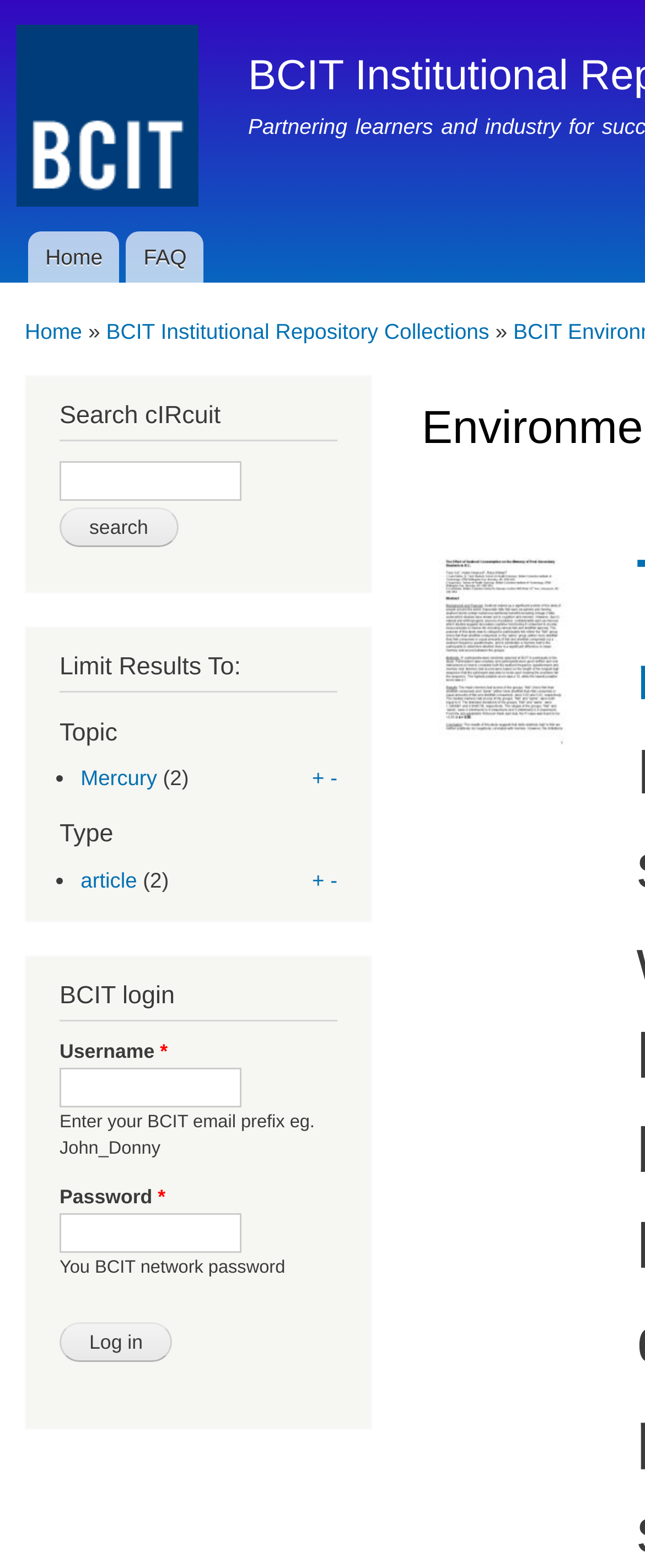Provide the bounding box for the UI element matching this description: "VPN".

None